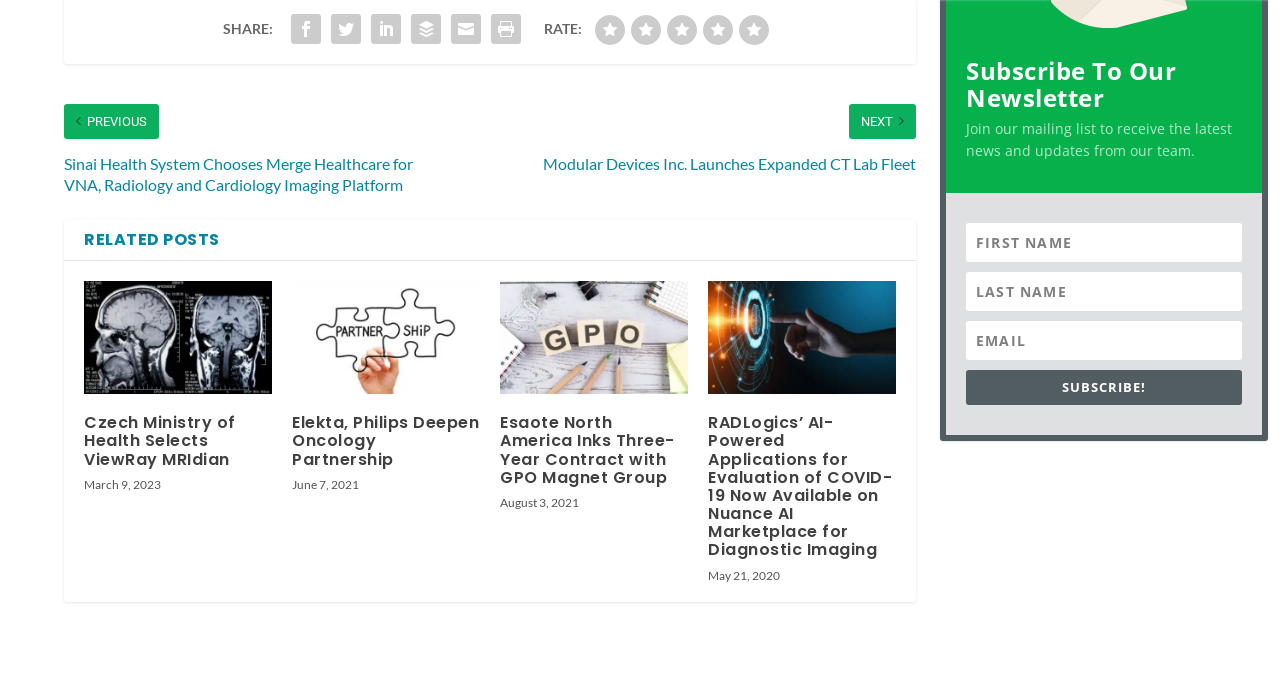Please identify the bounding box coordinates of the element on the webpage that should be clicked to follow this instruction: "Click the 'Czech Ministry of Health Selects ViewRay MRIdian' link". The bounding box coordinates should be given as four float numbers between 0 and 1, formatted as [left, top, right, bottom].

[0.066, 0.383, 0.212, 0.544]